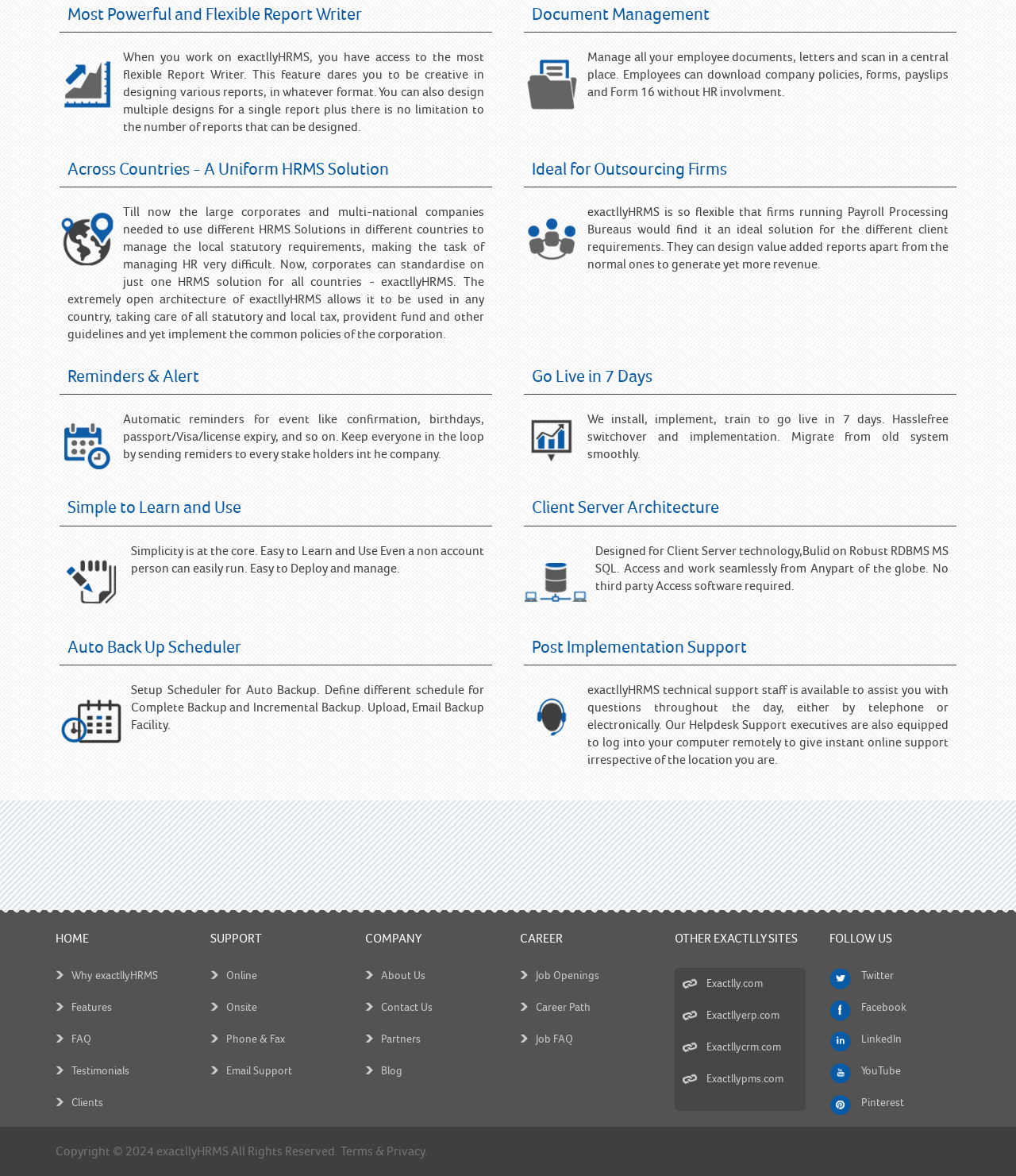Please predict the bounding box coordinates of the element's region where a click is necessary to complete the following instruction: "Click on the 'Features' link". The coordinates should be represented by four float numbers between 0 and 1, i.e., [left, top, right, bottom].

[0.055, 0.85, 0.184, 0.877]